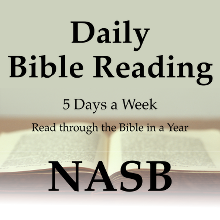Provide an in-depth description of the image.

The image presents an inviting graphic promoting the "Daily Bible Reading" program. The text is prominently displayed, encouraging participants to engage in reading five days a week and to complete the Bible within a year. The background features an open Bible, symbolizing the focus on scripture and study. At the bottom, the acronym "NASB" identifies the New American Standard Bible translation, underscoring the text's affiliation with this respected version of the Bible. This image serves as an inspiring visual aid for those looking to enhance their spiritual journey through consistent scripture reading.